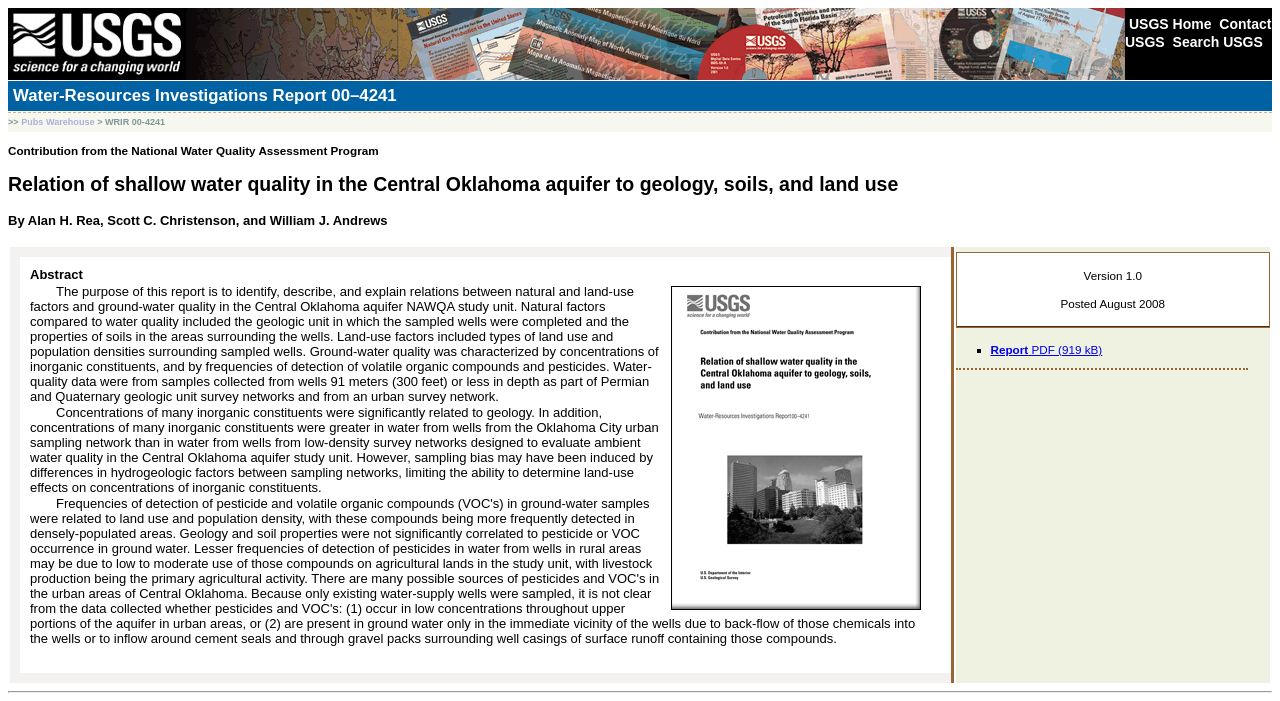Give a one-word or short phrase answer to the question: 
What is the orientation of the separator at the bottom?

Horizontal